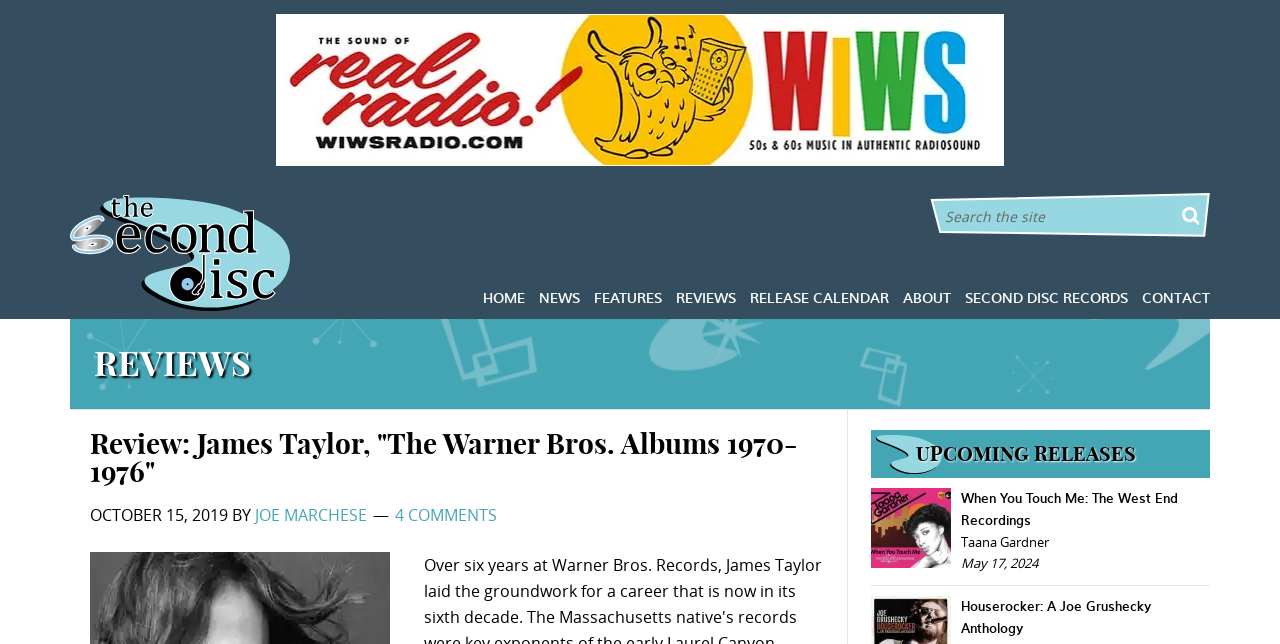What is the name of the website?
Based on the visual content, answer with a single word or a brief phrase.

The Second Disc